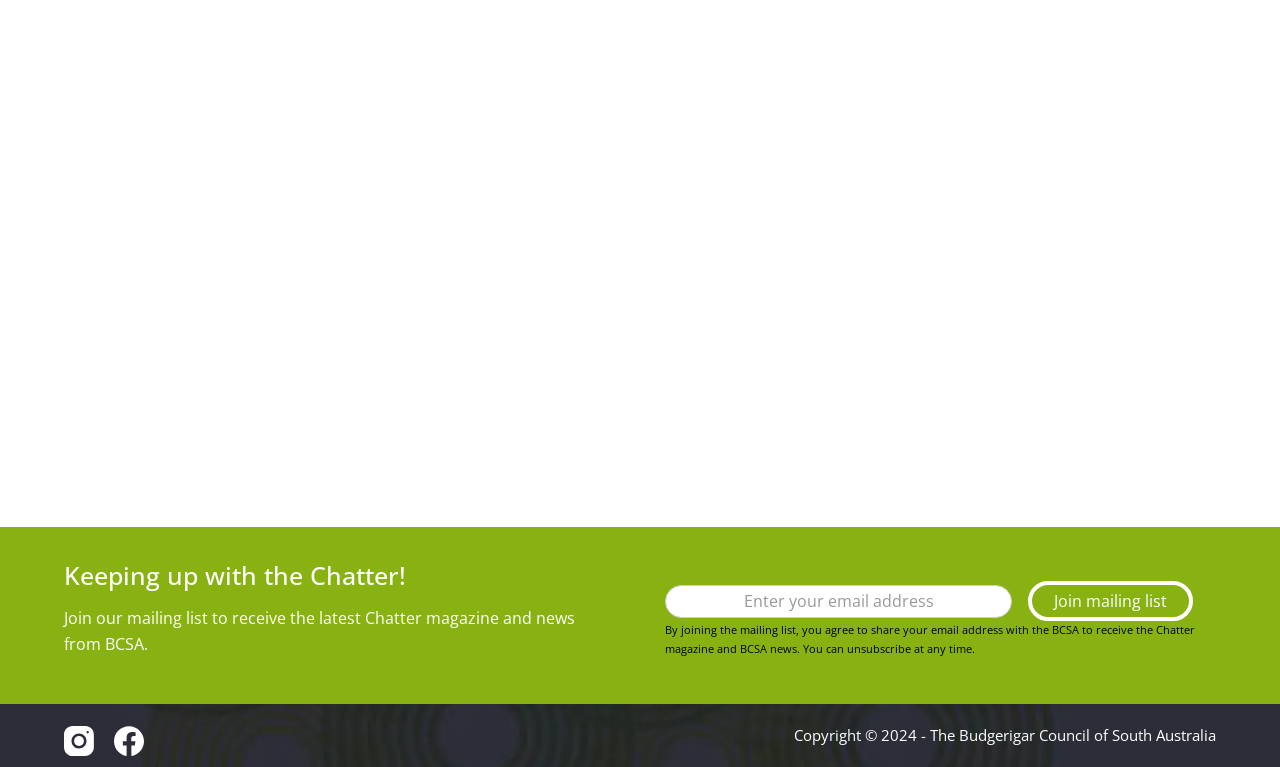Locate the bounding box of the UI element based on this description: "aria-label="Facebook"". Provide four float numbers between 0 and 1 as [left, top, right, bottom].

[0.089, 0.947, 0.112, 0.986]